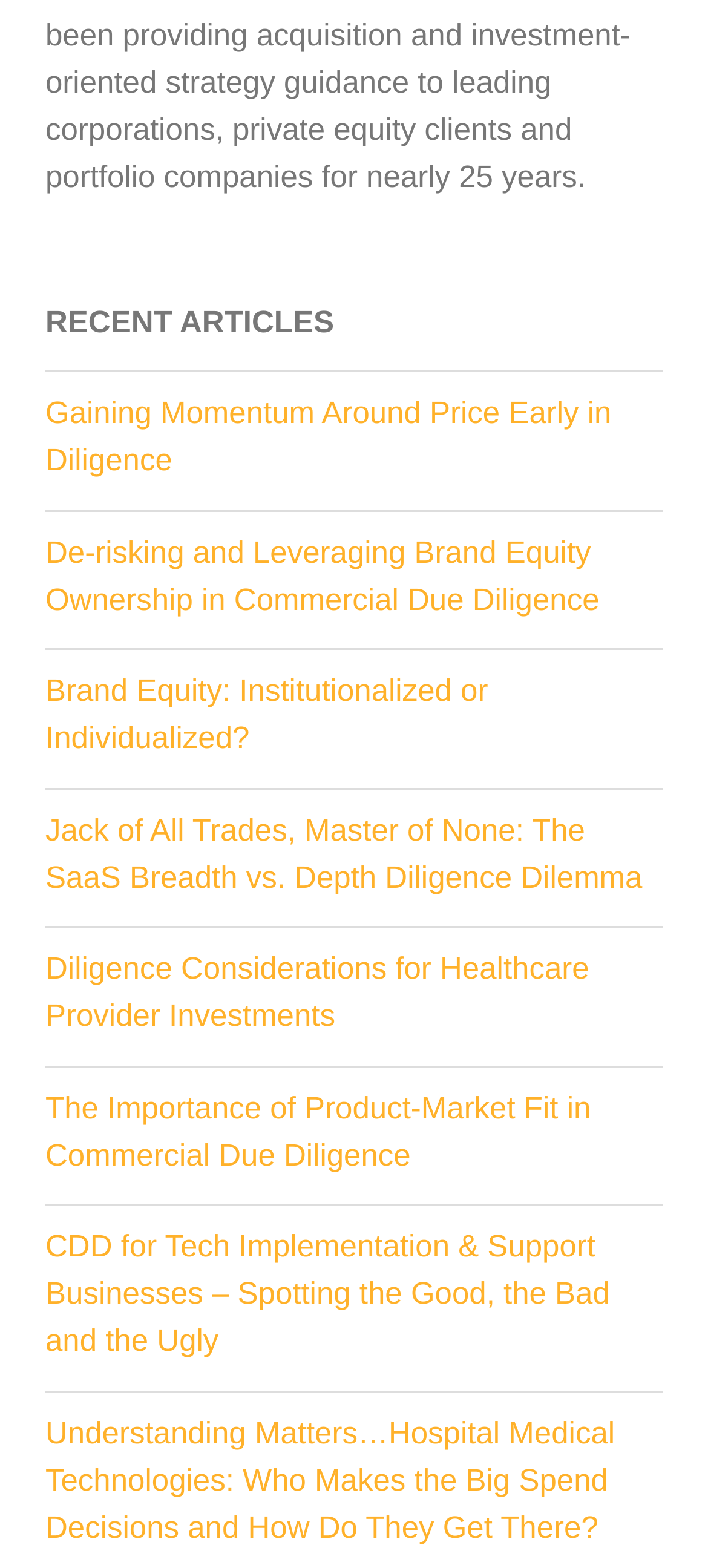Analyze the image and give a detailed response to the question:
Are all article titles related to diligence?

I analyzed the OCR text of all link elements and found that all article titles contain the word 'diligence' or are related to the concept of diligence.